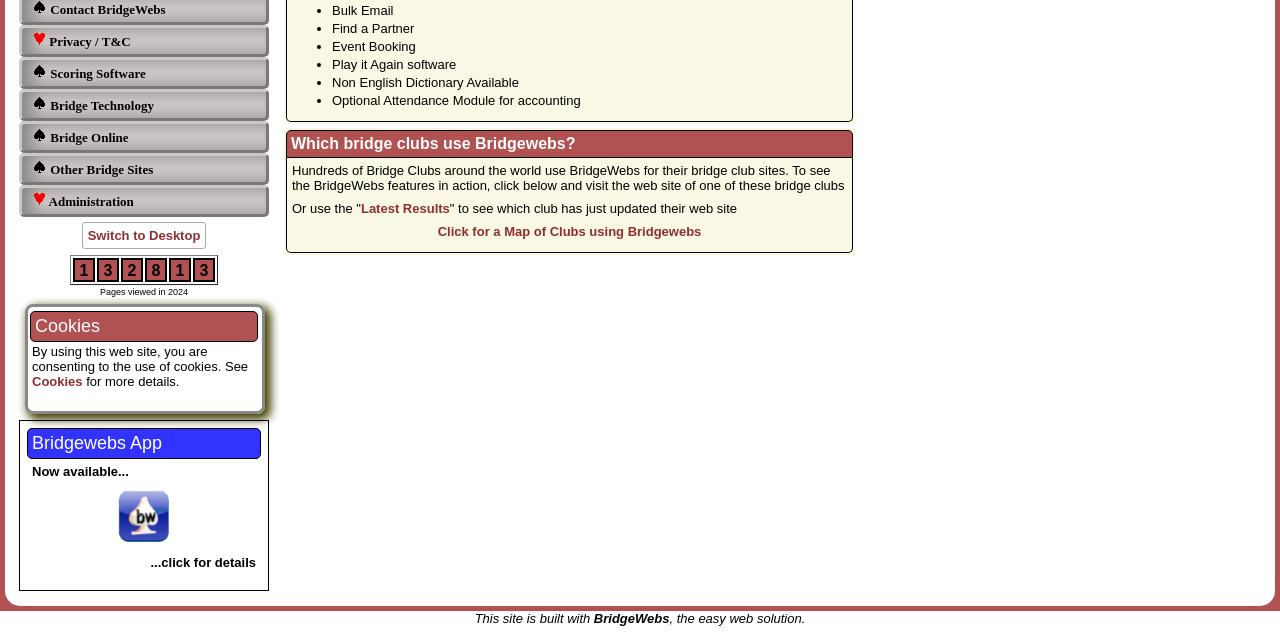Locate the bounding box coordinates of the UI element described by: "Now available... ...click for details". The bounding box coordinates should consist of four float numbers between 0 and 1, i.e., [left, top, right, bottom].

[0.021, 0.717, 0.204, 0.911]